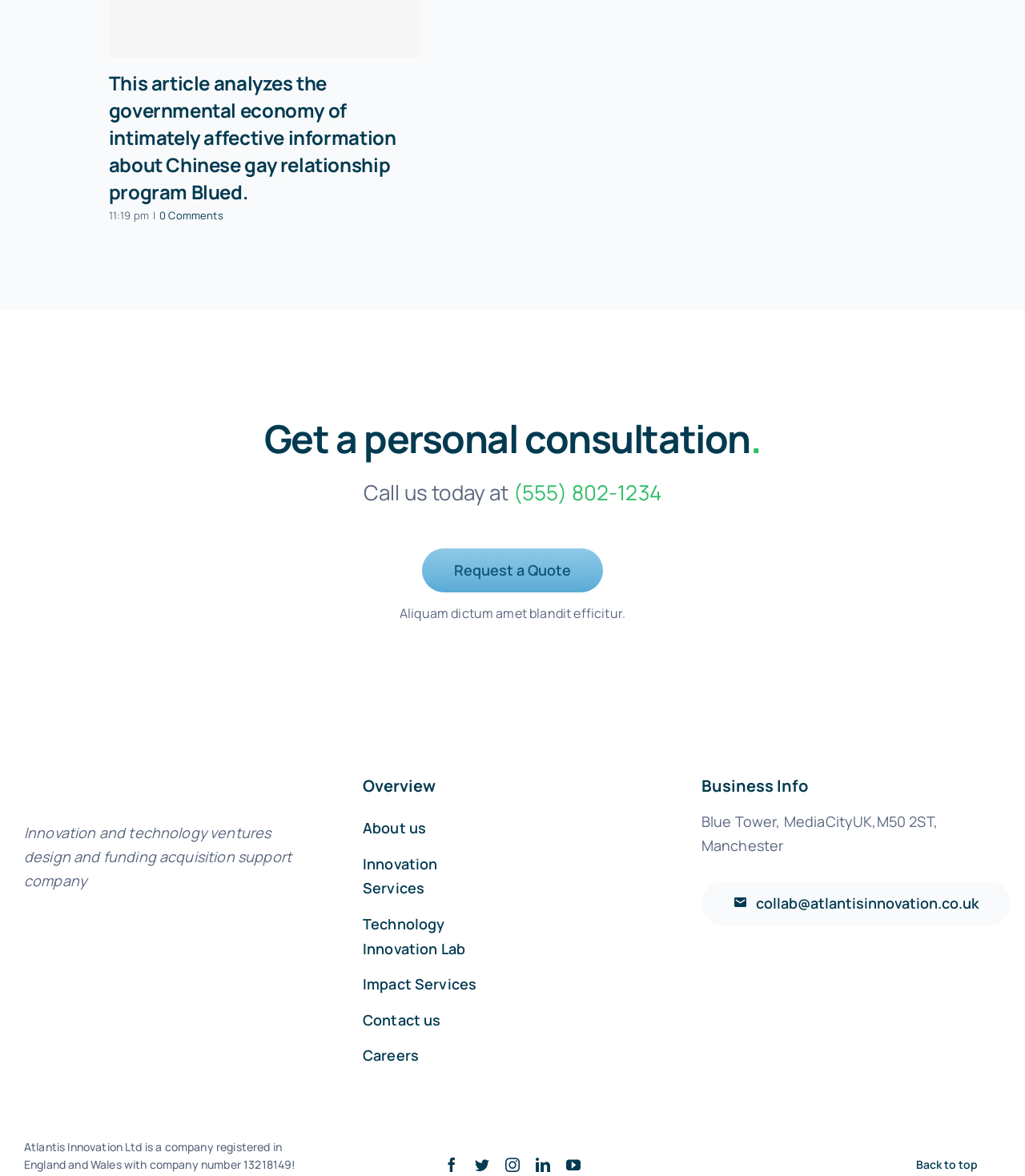Refer to the image and provide an in-depth answer to the question:
What is the address of the company?

I found the address by looking at the section that says 'Business Info' and then finding the text that lists the address.